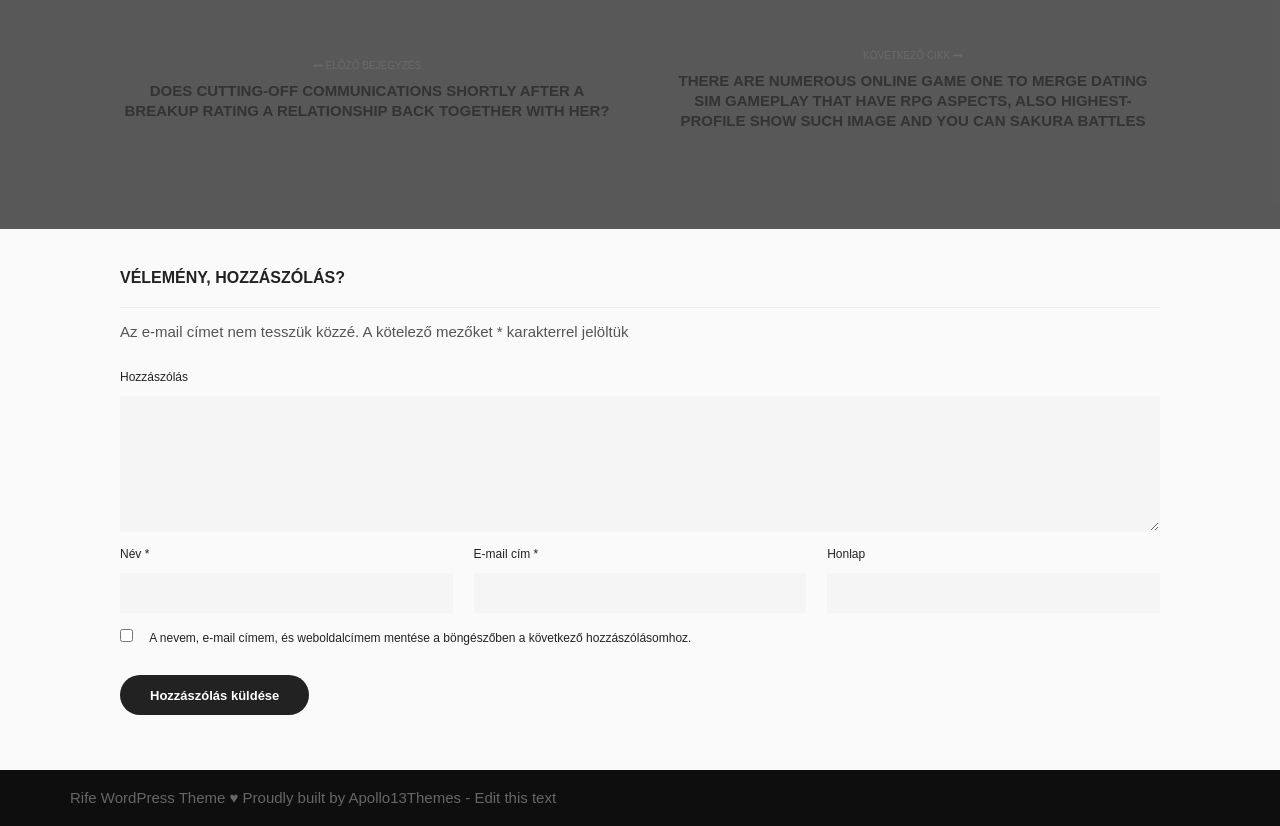Please identify the bounding box coordinates for the region that you need to click to follow this instruction: "Enter your comment".

[0.094, 0.479, 0.906, 0.643]